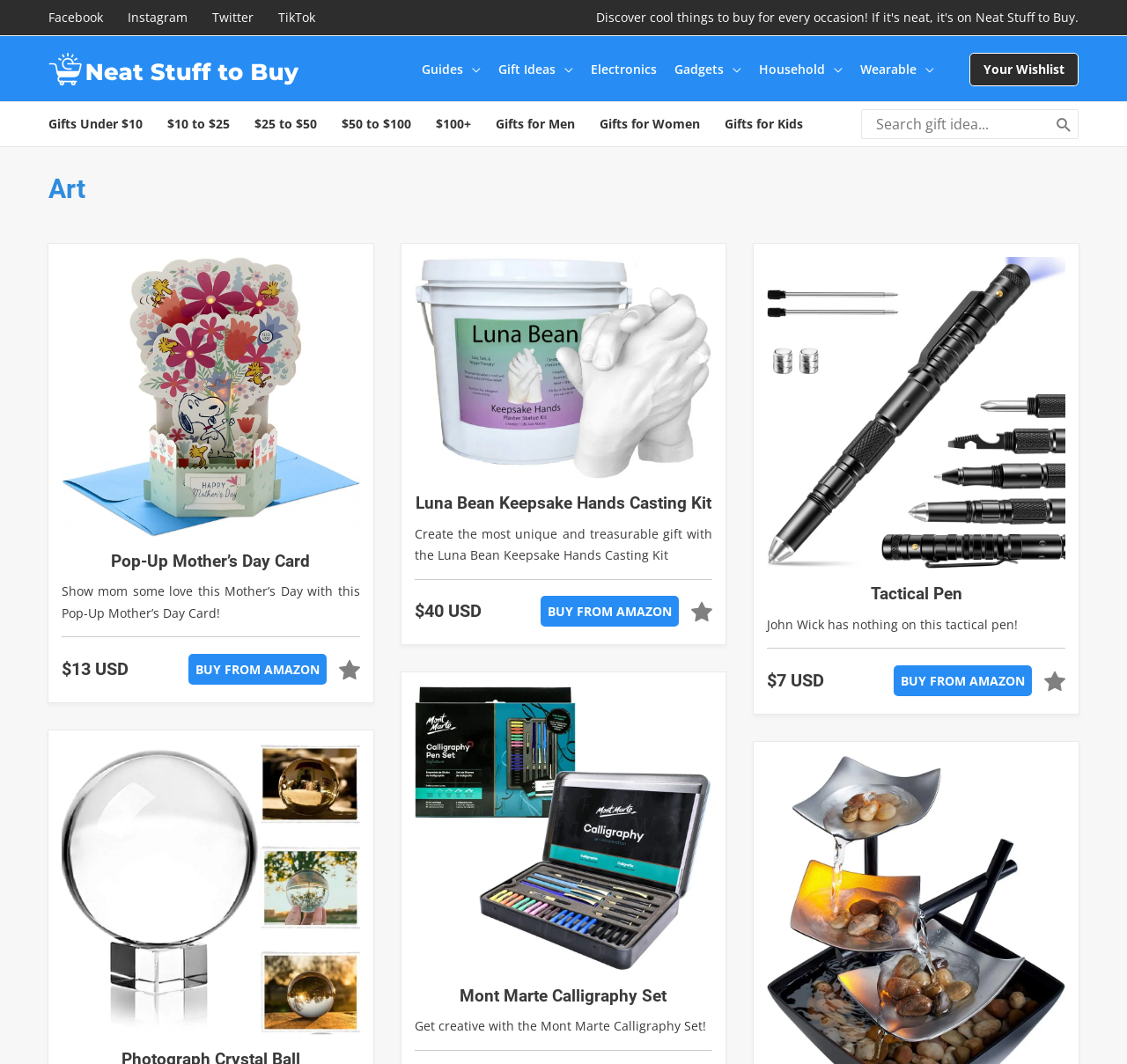Given the element description, predict the bounding box coordinates in the format (top-left x, top-left y, bottom-right x, bottom-right y), using floating point numbers between 0 and 1: Wearable

[0.748, 0.042, 0.829, 0.089]